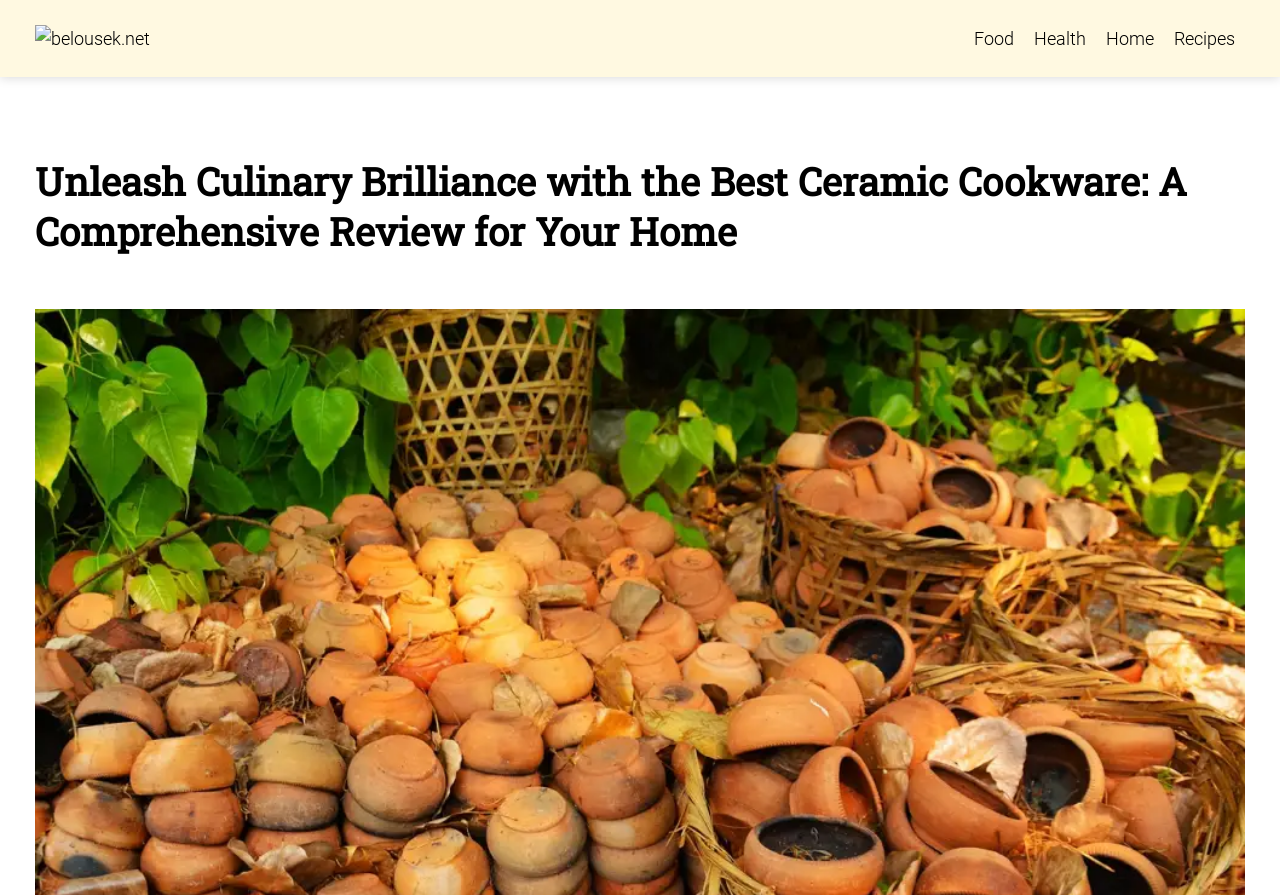Explain the webpage's design and content in an elaborate manner.

The webpage is focused on ceramic cookware, with a comprehensive review for home use. At the top left, there is a link to "belousek.net" accompanied by a small image. 

On the top right, there are four links: "Food", "Health", "Home", and "Recipes", arranged horizontally in that order. 

Below the links, there is a prominent heading that reads "Unleash Culinary Brilliance with the Best Ceramic Cookware: A Comprehensive Review for Your Home", which spans almost the entire width of the page.